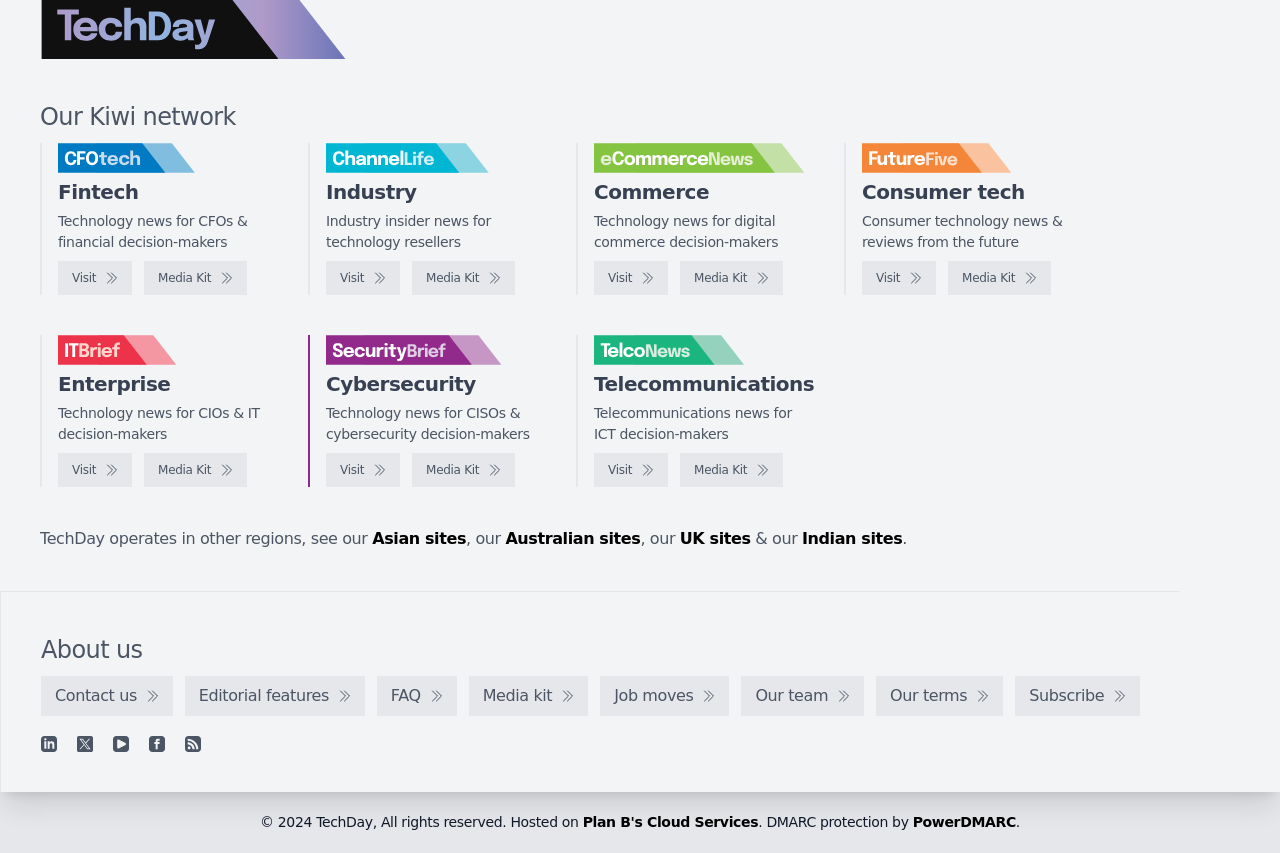What is the purpose of the 'Visit' links on the webpage?
Respond with a short answer, either a single word or a phrase, based on the image.

To visit other websites